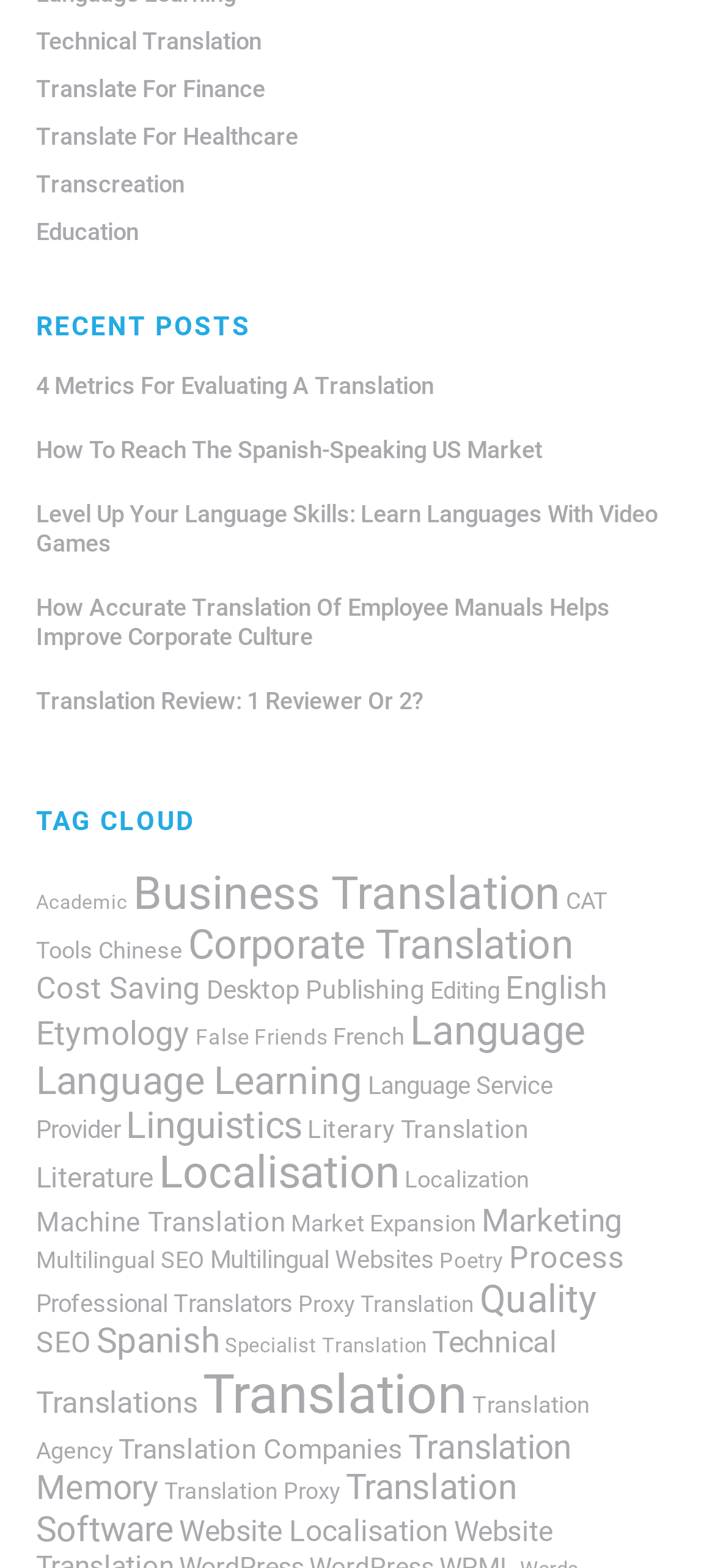Find the bounding box coordinates of the clickable region needed to perform the following instruction: "Click on Technical Translation". The coordinates should be provided as four float numbers between 0 and 1, i.e., [left, top, right, bottom].

[0.05, 0.018, 0.365, 0.035]